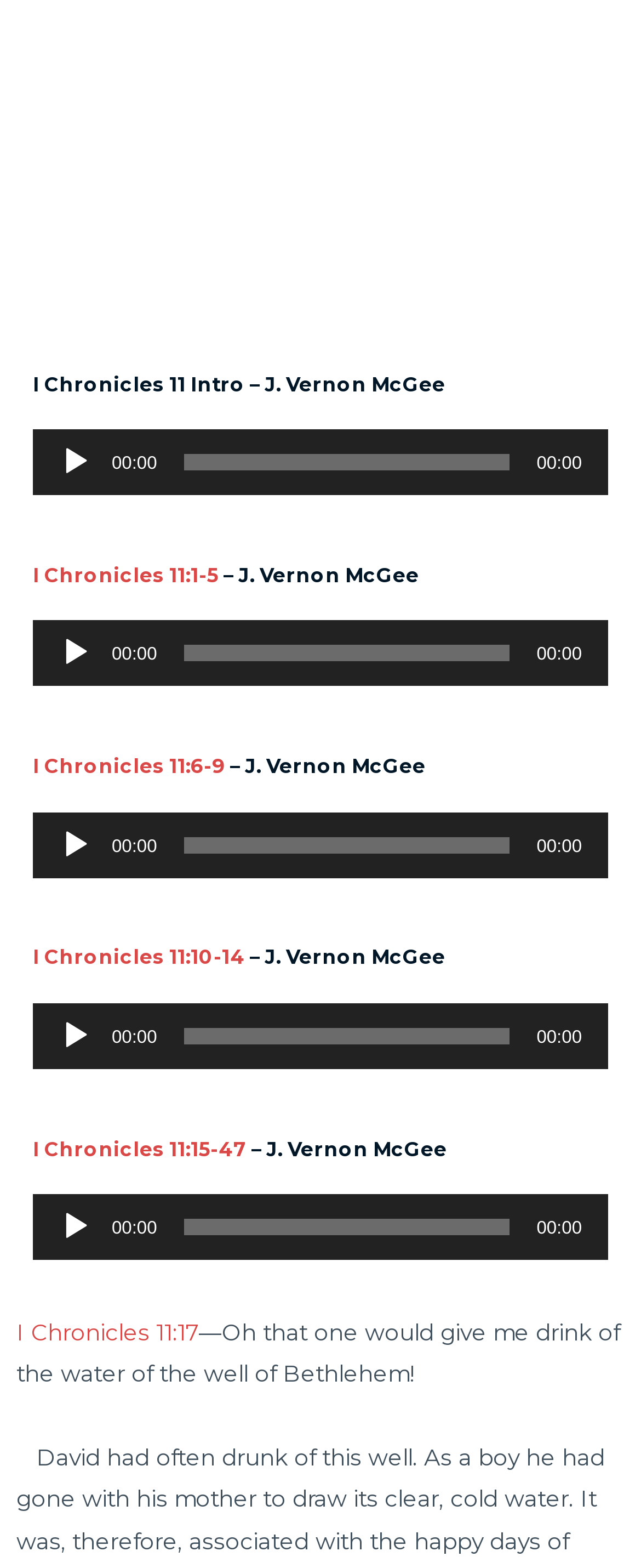Please identify the bounding box coordinates of the clickable area that will allow you to execute the instruction: "Compare with Monday".

None